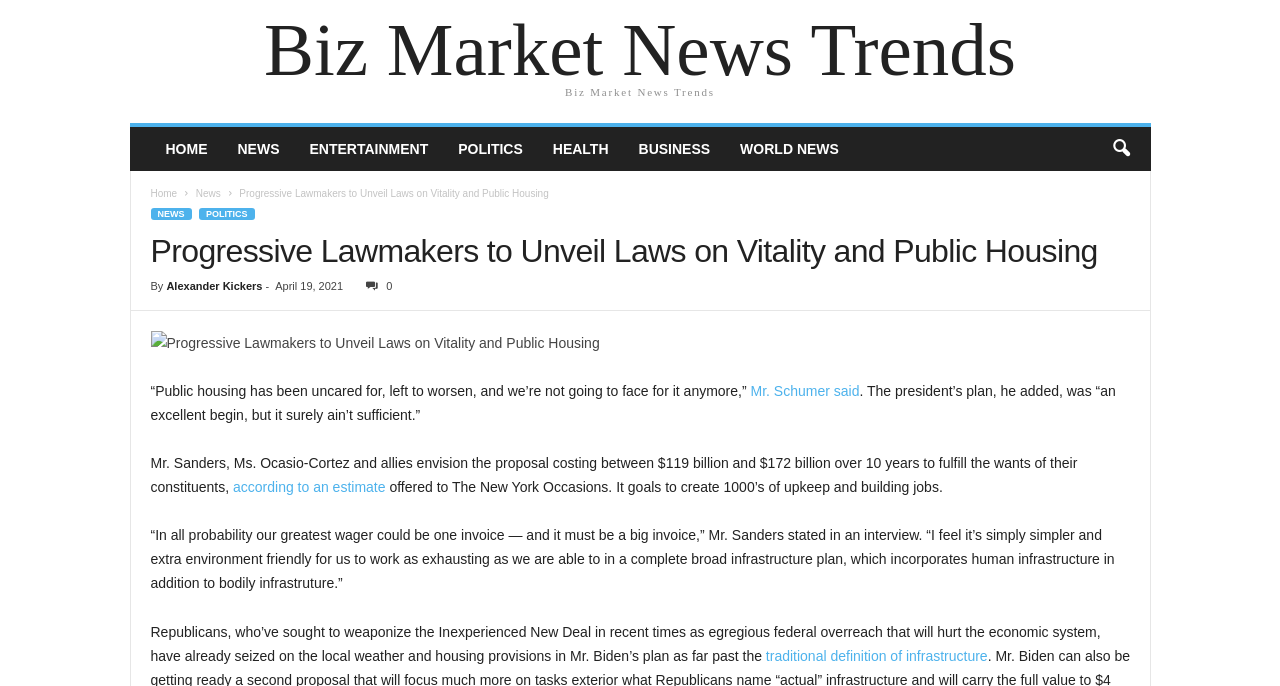Determine the bounding box coordinates of the region to click in order to accomplish the following instruction: "Click on HOME". Provide the coordinates as four float numbers between 0 and 1, specifically [left, top, right, bottom].

[0.118, 0.185, 0.174, 0.249]